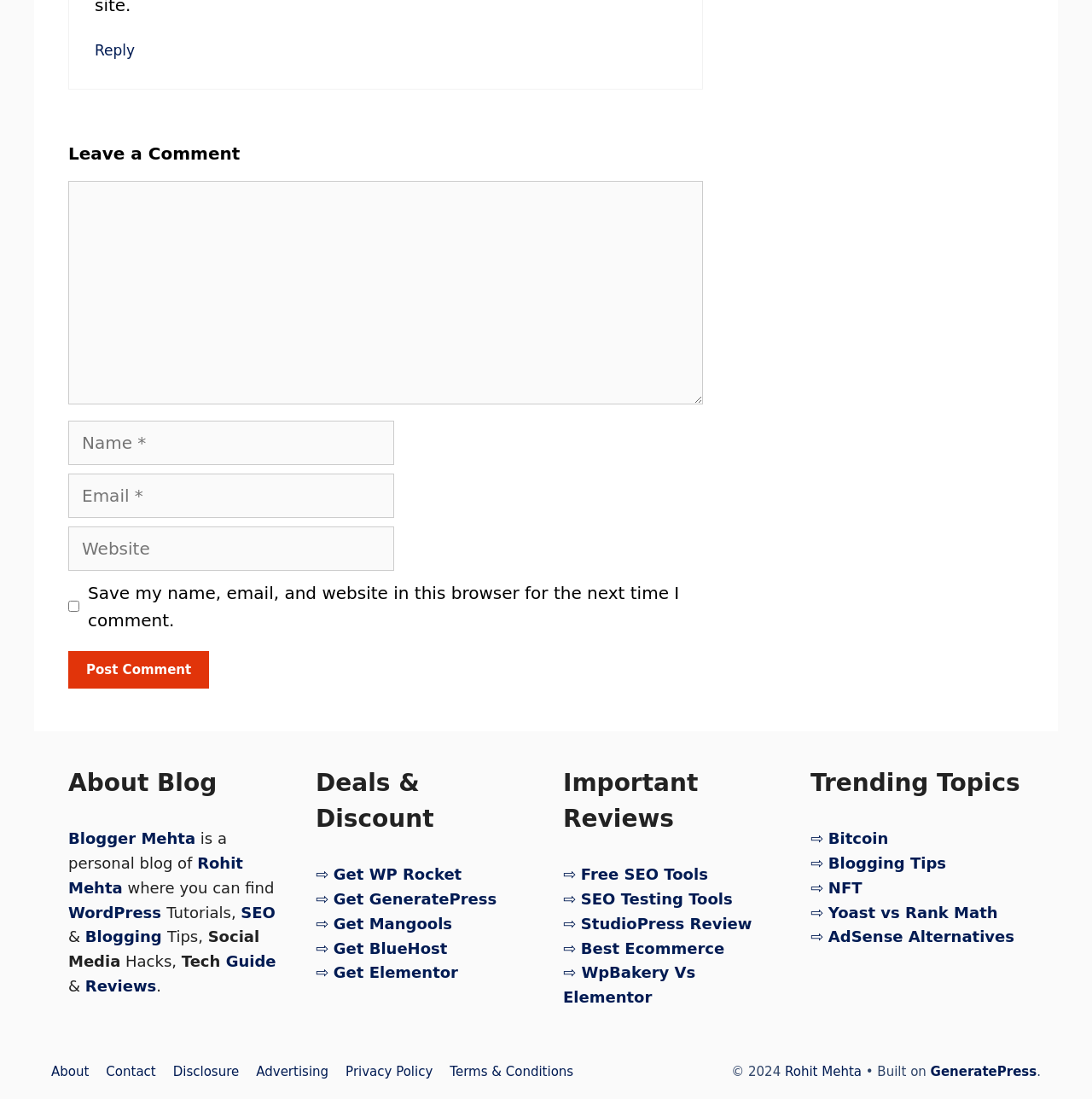Please locate the bounding box coordinates of the element that needs to be clicked to achieve the following instruction: "Visit the blogger's homepage". The coordinates should be four float numbers between 0 and 1, i.e., [left, top, right, bottom].

[0.062, 0.755, 0.179, 0.771]